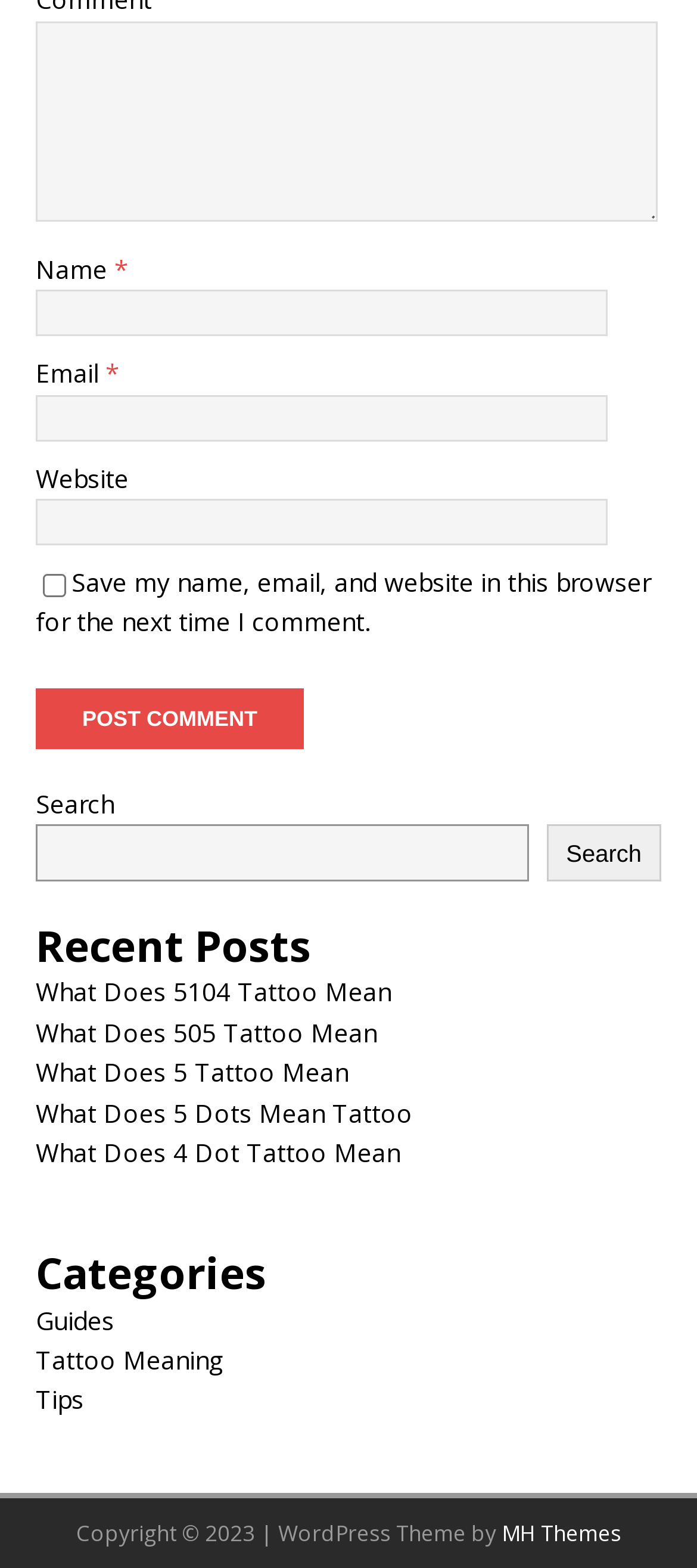Locate the bounding box coordinates of the region to be clicked to comply with the following instruction: "Type your name". The coordinates must be four float numbers between 0 and 1, in the form [left, top, right, bottom].

[0.051, 0.185, 0.872, 0.215]